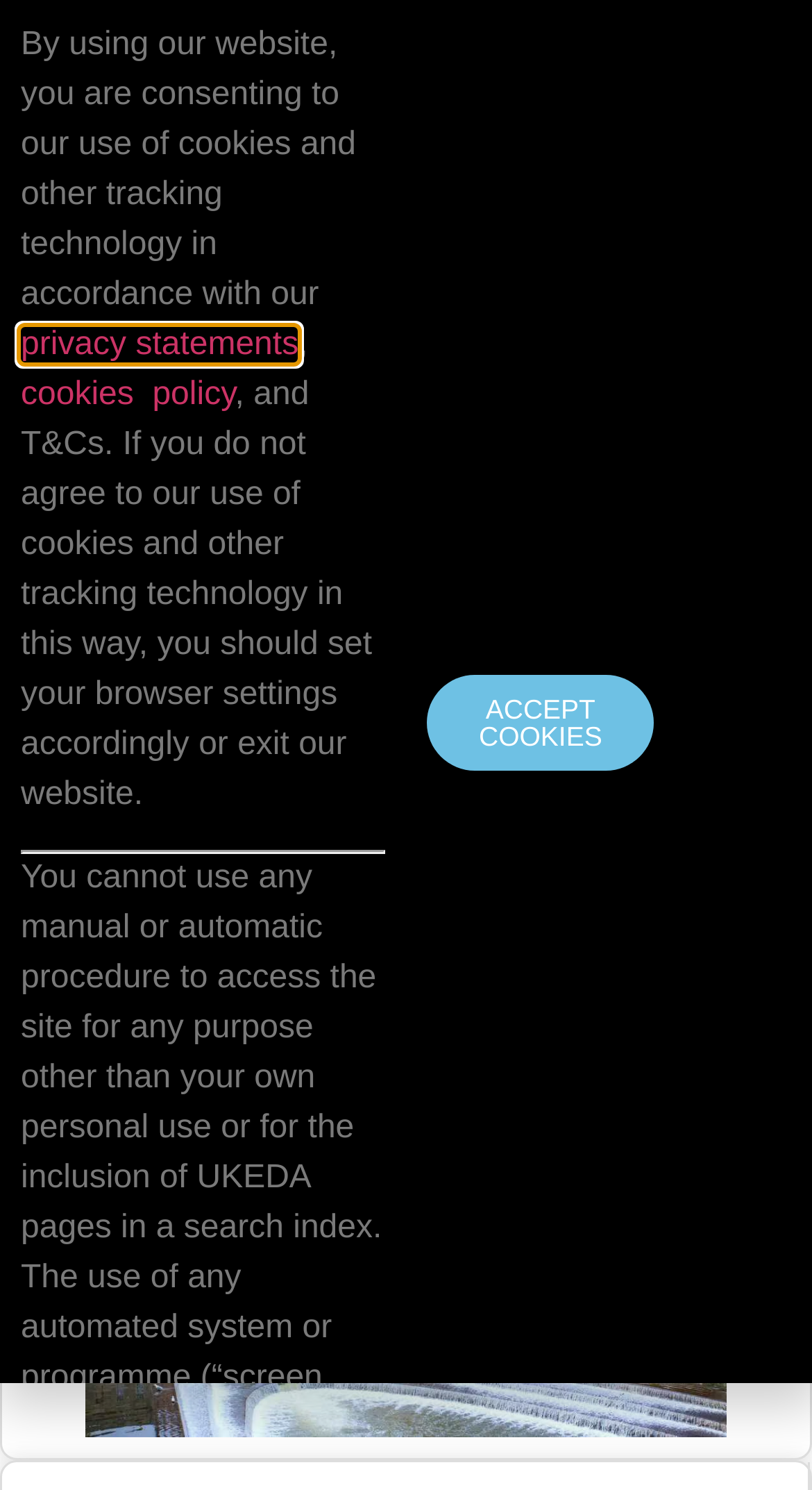Using the description "Facebook-f", predict the bounding box of the relevant HTML element.

[0.45, 0.02, 0.55, 0.075]